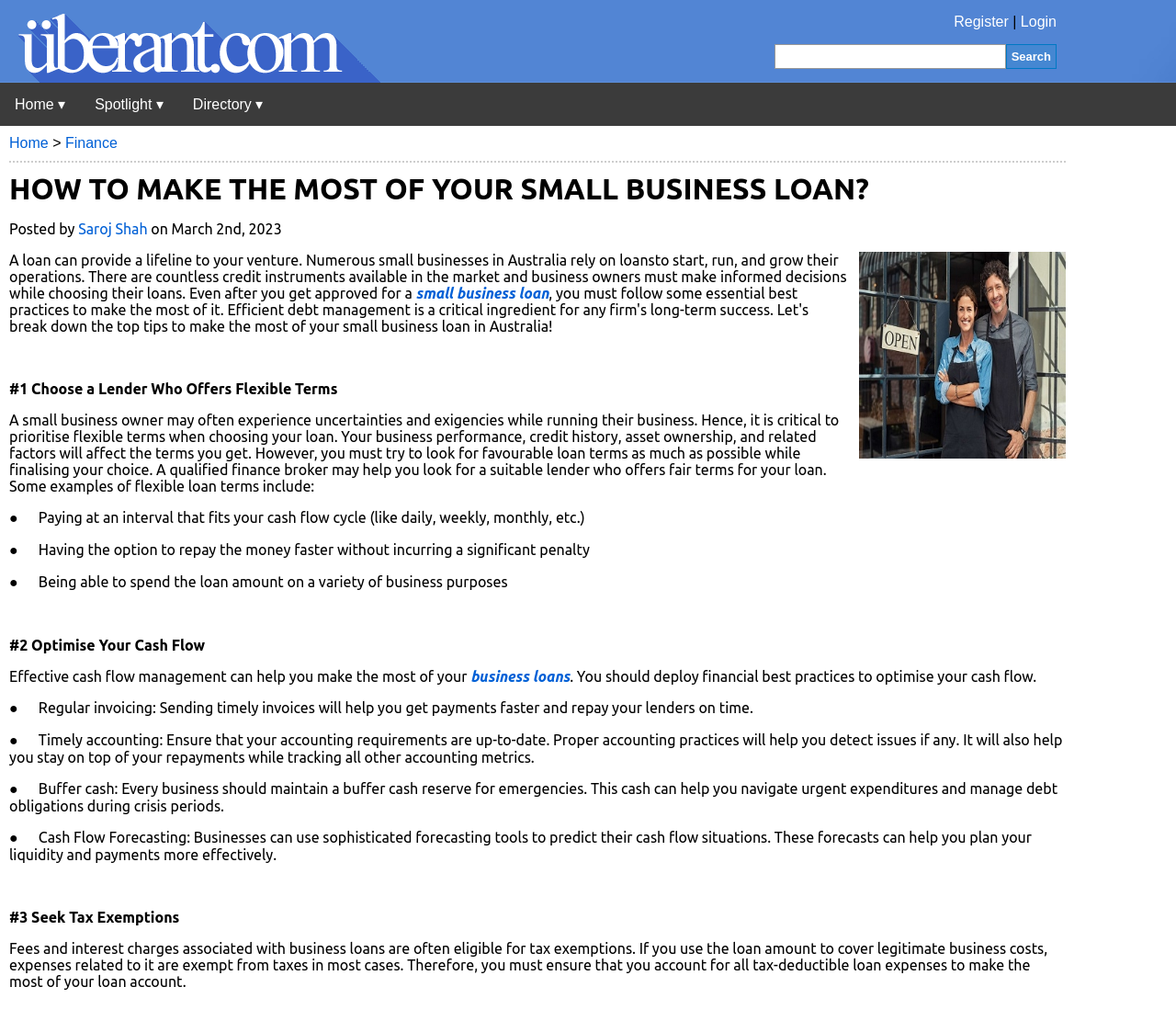What is the importance of flexible loan terms?
Respond with a short answer, either a single word or a phrase, based on the image.

To prioritize business performance